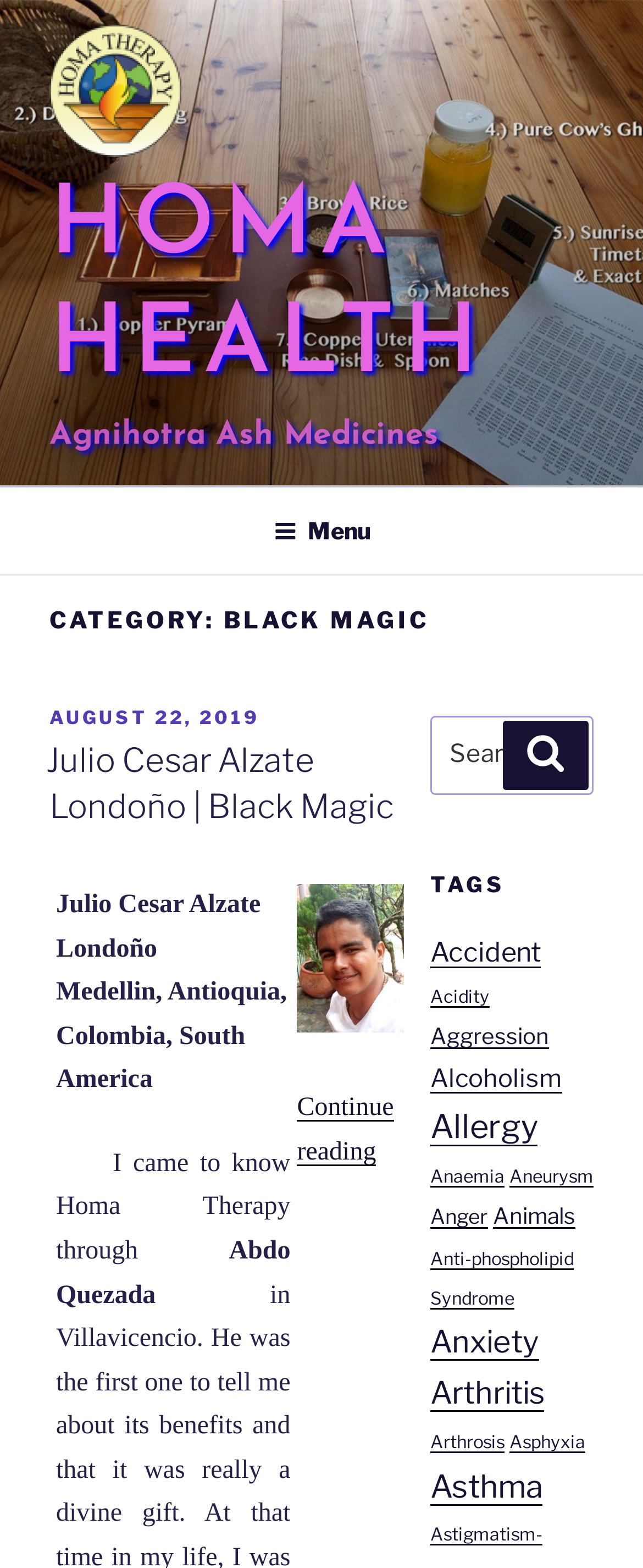Use a single word or phrase to answer the question: How many tags are listed on the webpage?

More than 20